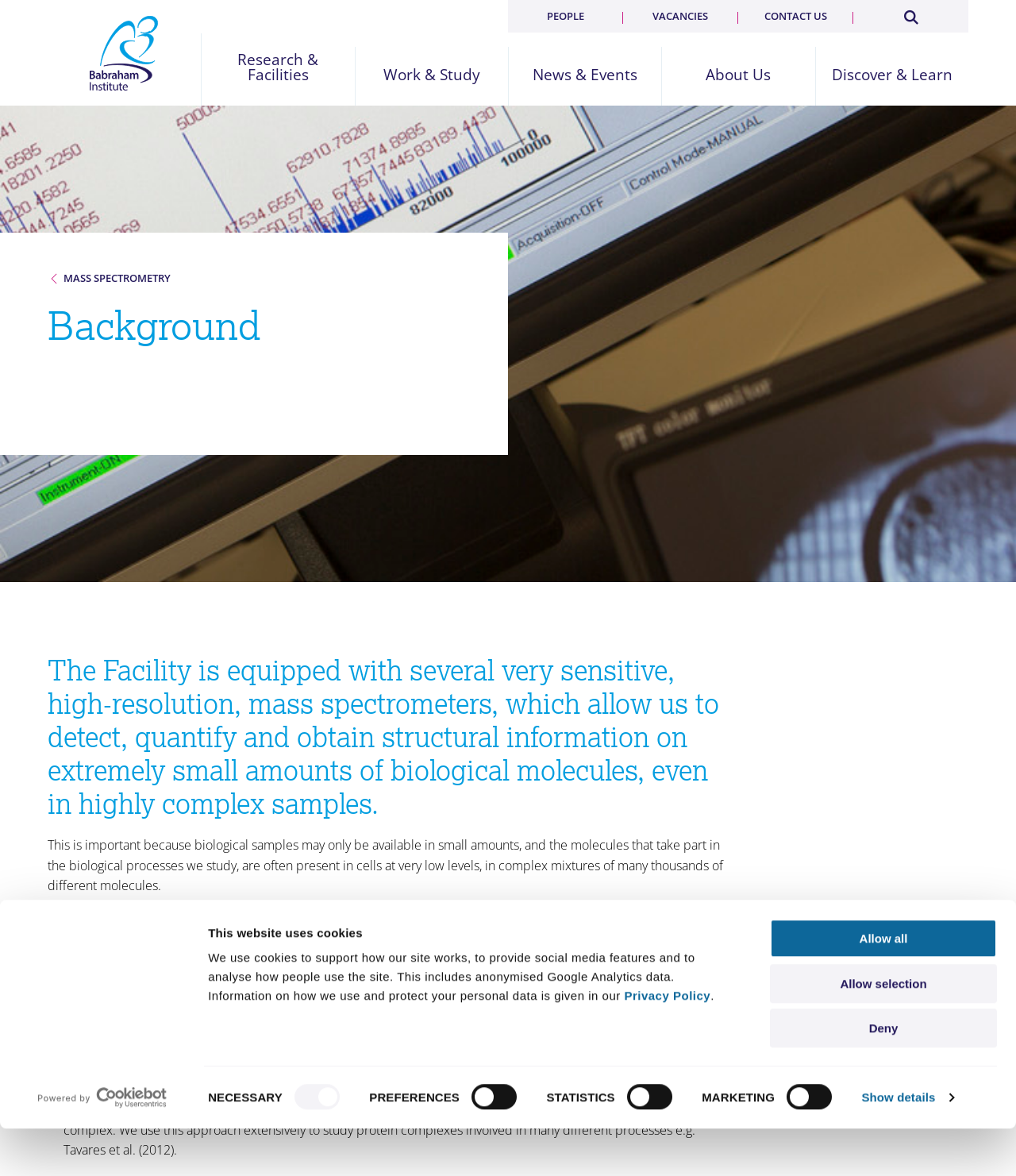Identify the bounding box of the UI element that matches this description: "Chapel of Peace".

None